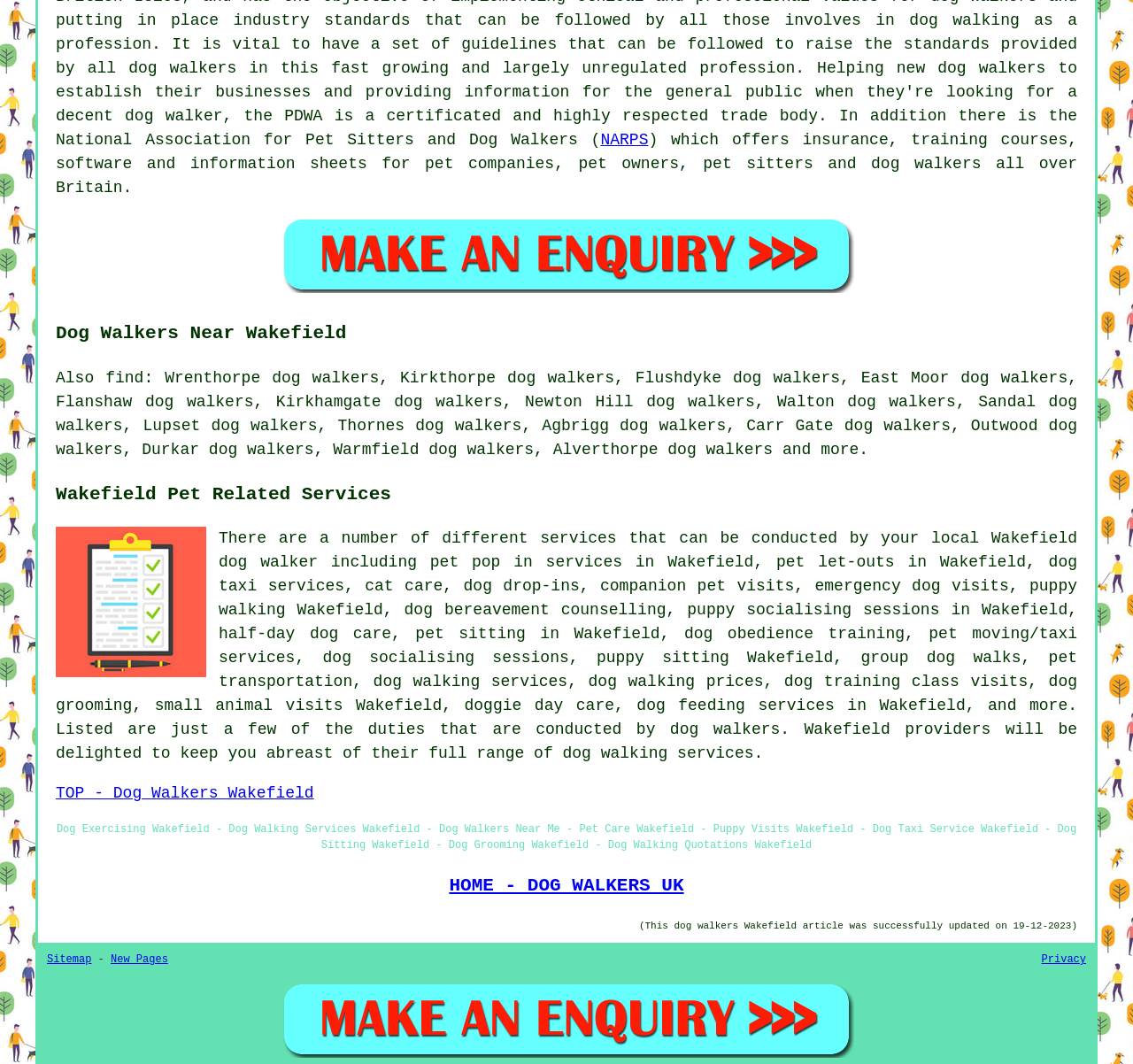Please find the bounding box for the UI element described by: "Privacy".

[0.919, 0.896, 0.959, 0.908]